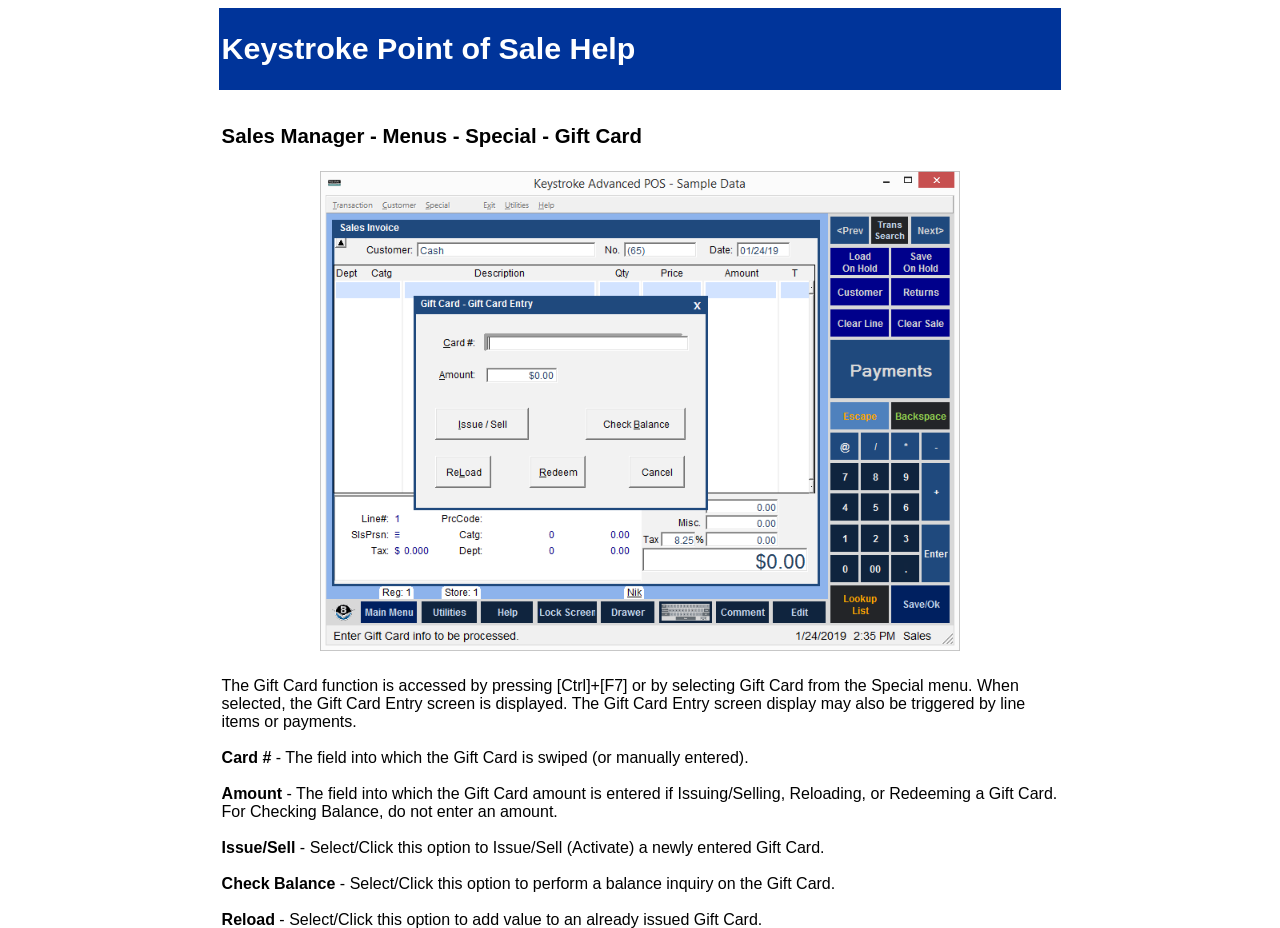Describe every aspect of the webpage comprehensively.

The webpage is about the Gift Card function in a point-of-sale system, specifically for sales managers. At the top, there are two headings: "Keystroke Point of Sale Help" and "Sales Manager - Menus - Special - Gift Card". Below these headings, there is a video screenshot image that takes up about half of the page's width.

The main content of the page is a descriptive text about the Gift Card function, which is divided into several sections. The first section explains how to access the Gift Card function and what the Gift Card Entry screen displays. This text is located below the video screenshot image.

Below the first section, there are several fields related to Gift Card information, including "Card #" and "Amount". Each field has a brief description explaining its purpose. These fields are aligned to the left side of the page.

Further down, there are three buttons or options: "Issue/Sell", "Check Balance", and "Reload". Each option has a brief description explaining its function. These options are also aligned to the left side of the page, with the descriptions indented below each option.

Overall, the webpage provides a detailed guide on how to use the Gift Card function in the point-of-sale system, with clear explanations and organized sections.